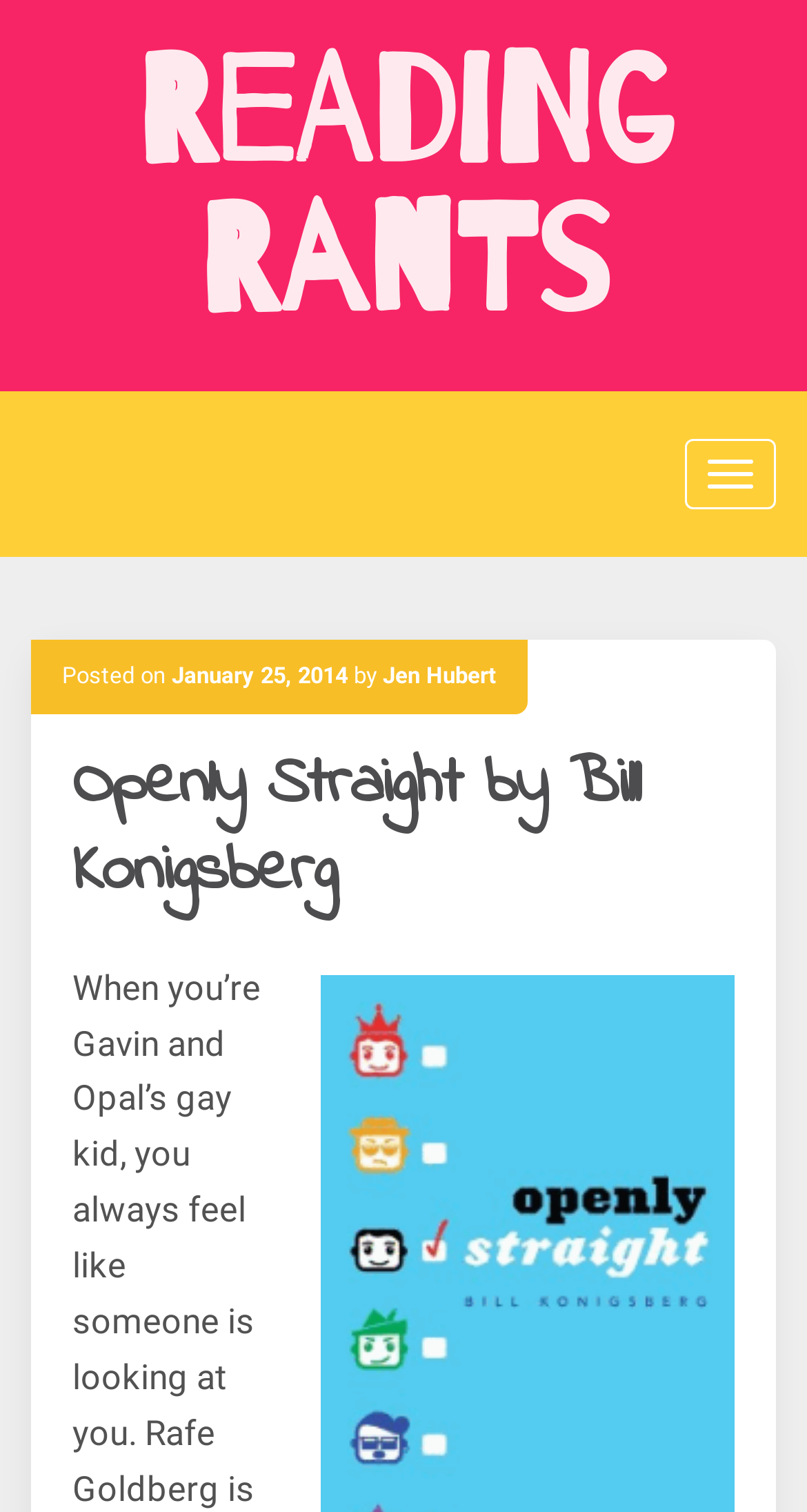Generate the text content of the main headline of the webpage.

Openly Straight by Bill Konigsberg